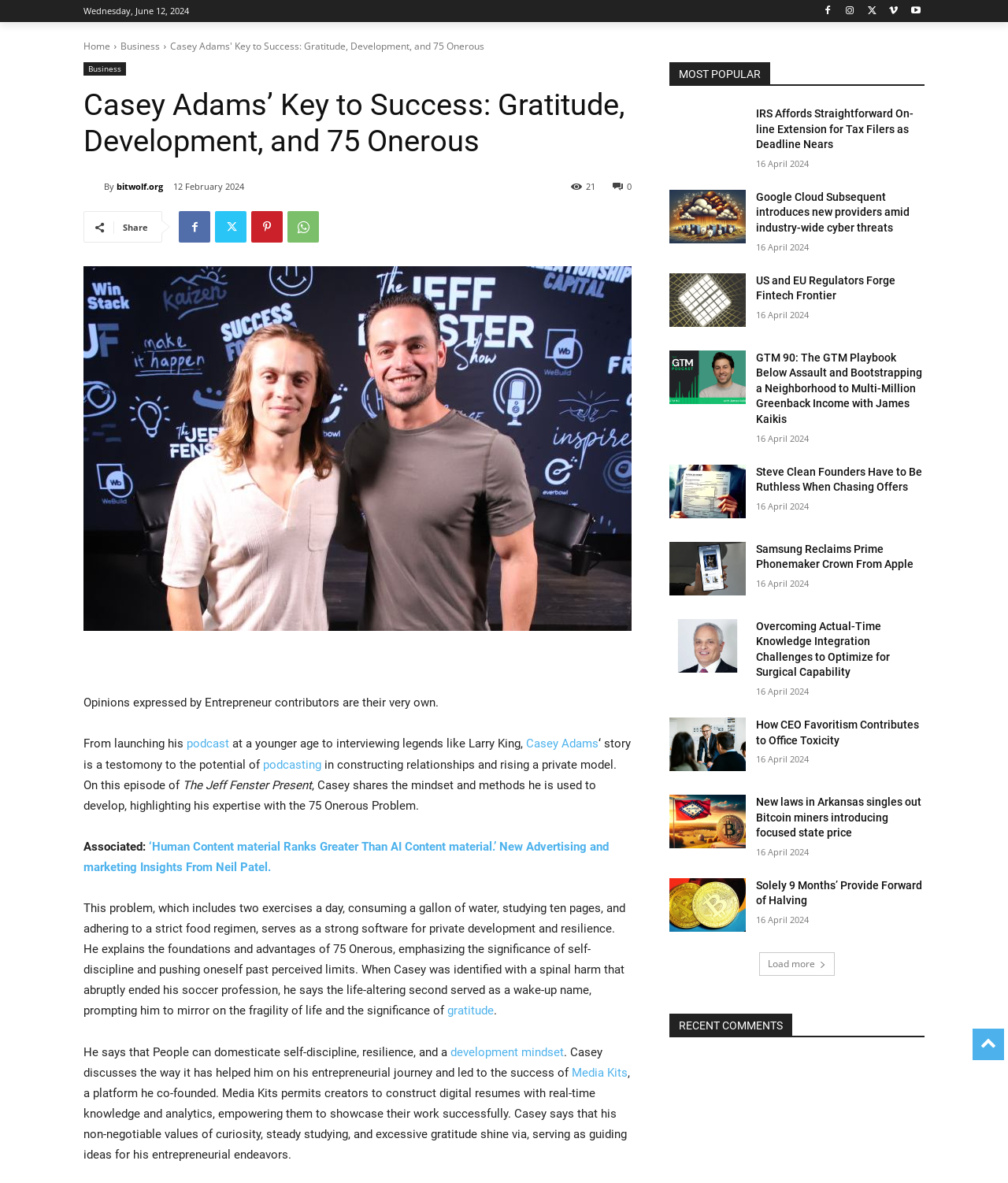Given the element description "Media Kits" in the screenshot, predict the bounding box coordinates of that UI element.

[0.567, 0.901, 0.623, 0.913]